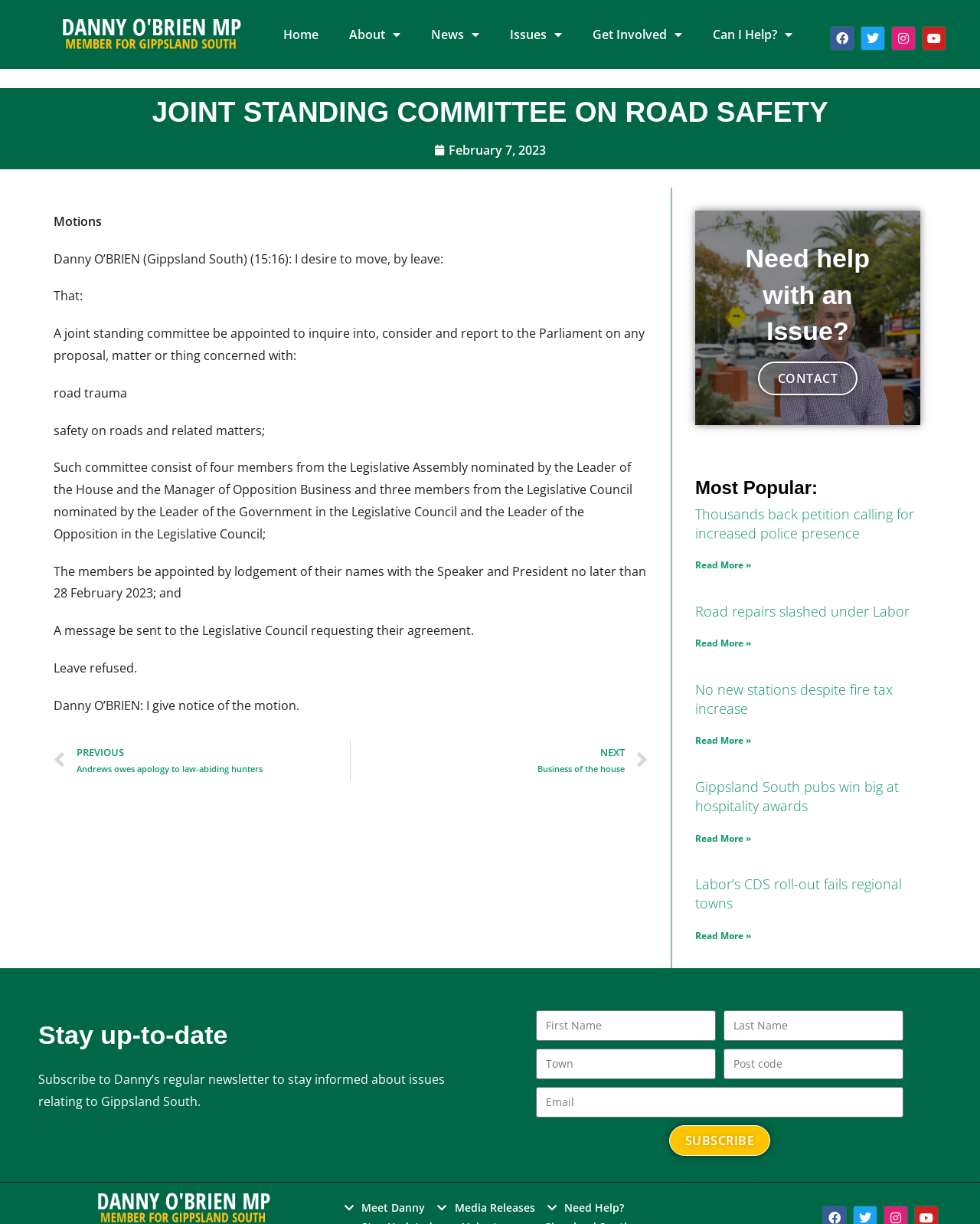Provide the bounding box coordinates in the format (top-left x, top-left y, bottom-right x, bottom-right y). All values are floating point numbers between 0 and 1. Determine the bounding box coordinate of the UI element described as: Road repairs slashed under Labor

[0.709, 0.492, 0.928, 0.507]